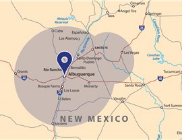Refer to the image and provide an in-depth answer to the question:
What is the purpose of the shaded circle on the map?

The caption explains that the shaded circle surrounding the blue pin on the map represents the service area of Sandia Sunrooms & Windows, indicating the region where the company provides its home improvement services.